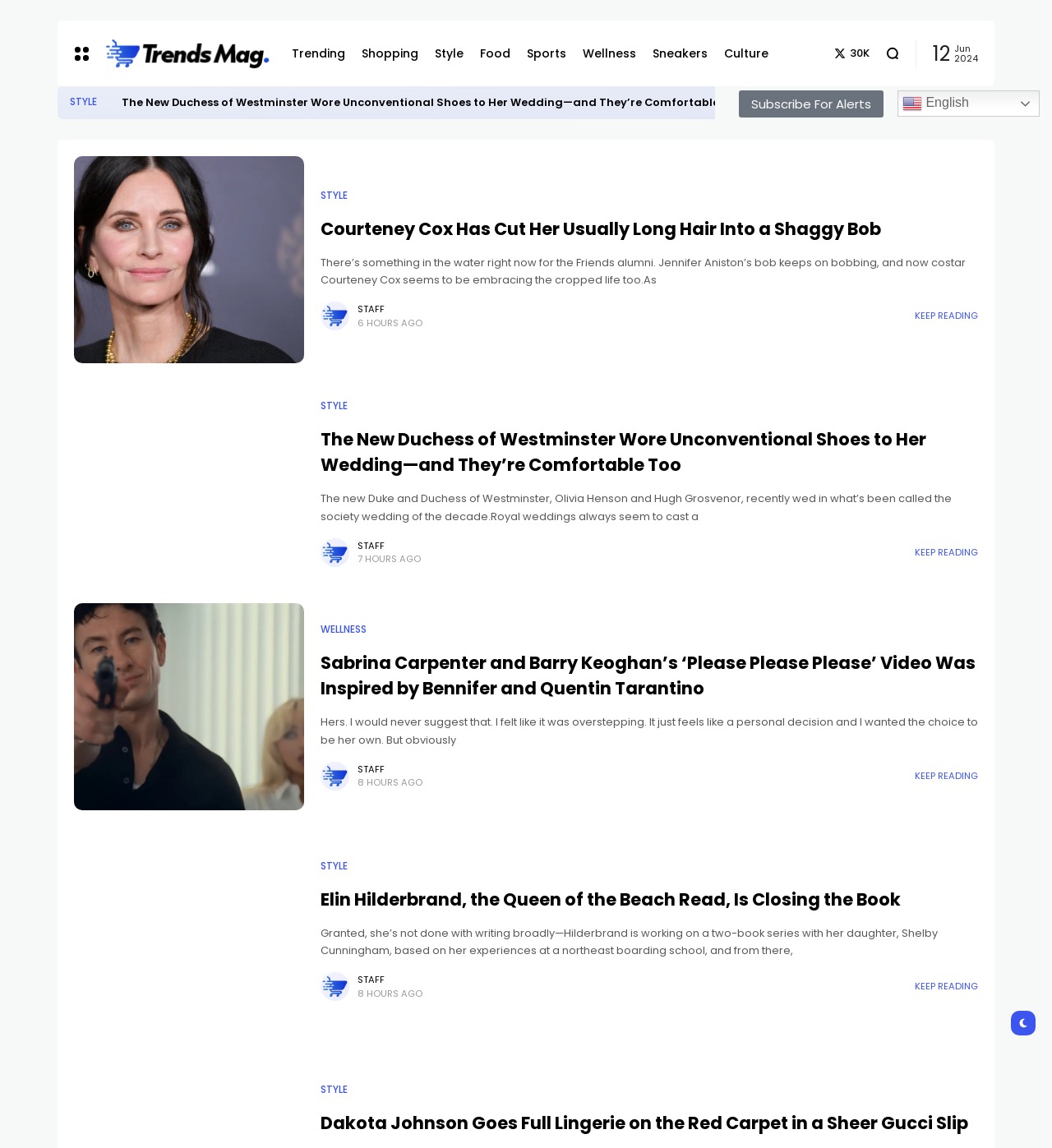Please give a one-word or short phrase response to the following question: 
What is the name of the website?

Trends Mag